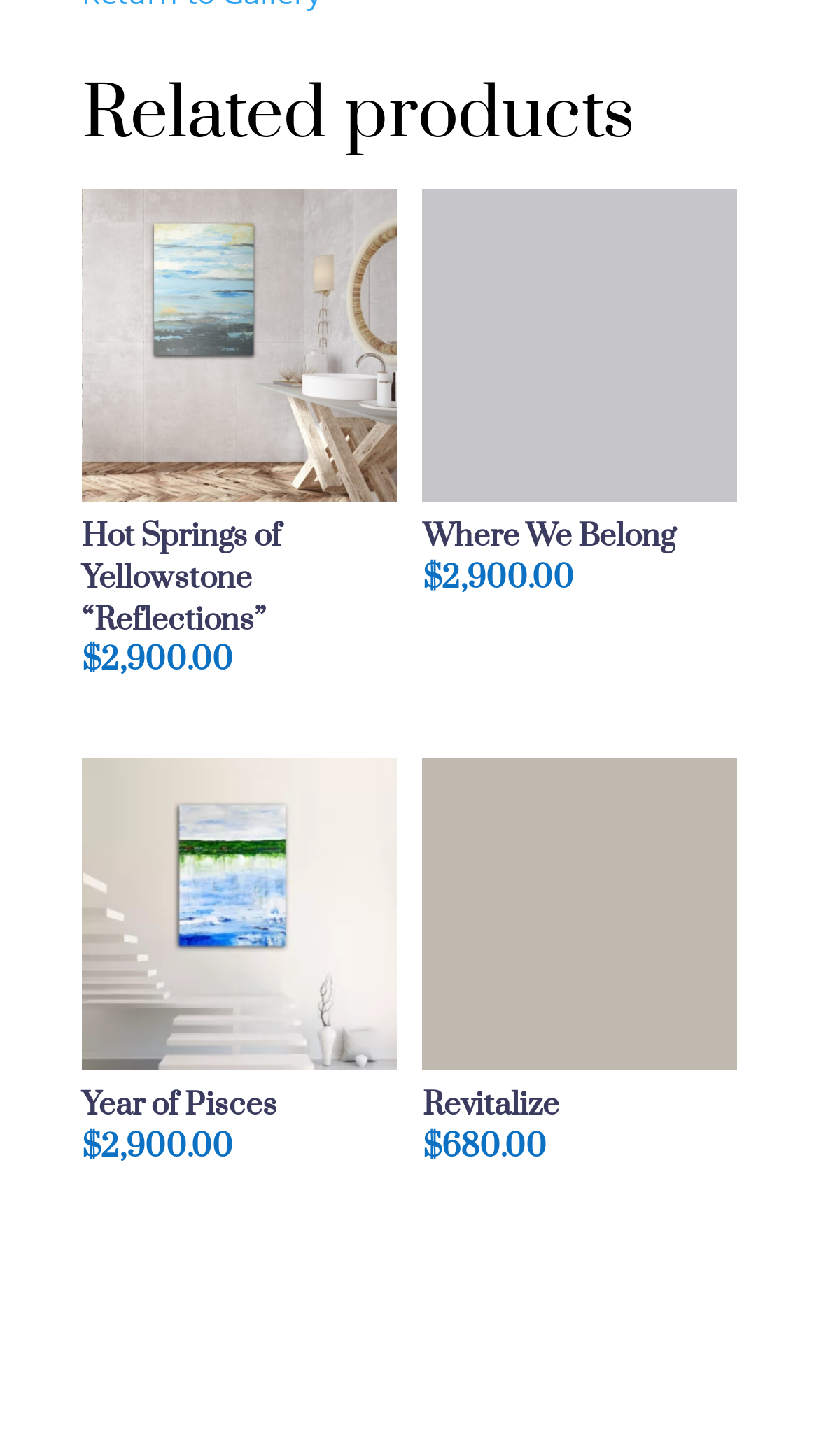What is the theme of the first product?
Using the screenshot, give a one-word or short phrase answer.

Yellowstone National Park